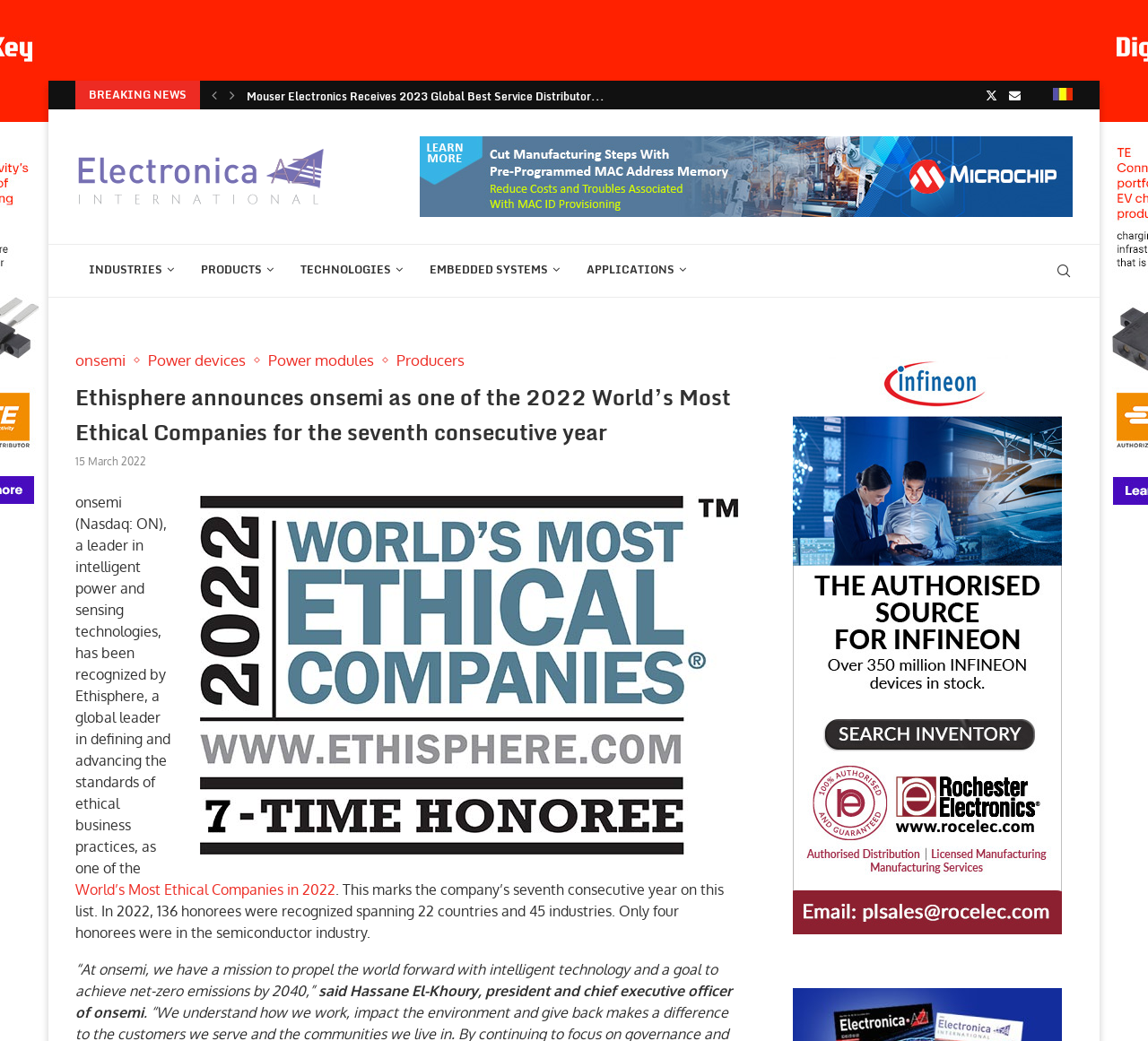Identify the bounding box coordinates of the element that should be clicked to fulfill this task: "Check the date of the news". The coordinates should be provided as four float numbers between 0 and 1, i.e., [left, top, right, bottom].

[0.066, 0.437, 0.127, 0.45]